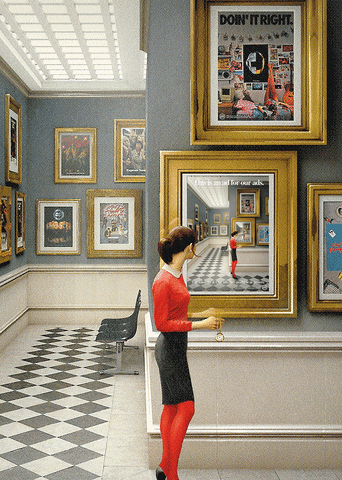Elaborate on the various elements present in the image.

The image features a woman in a striking red top and black skirt, standing in a stylish art gallery. She is gazing at an interesting illusion effect in a framed artwork that appears to show a girl reflected in a mirror, creating a sense of depth and intrigue. The gallery walls are adorned with various framed artworks, and the floor is elegantly patterned in a checkerboard design. A single black chair is positioned nearby, adding to the sophisticated ambiance of the space. The scene captures a moment of artistic appreciation, inviting viewers to explore the creativity and culture that the gallery represents.